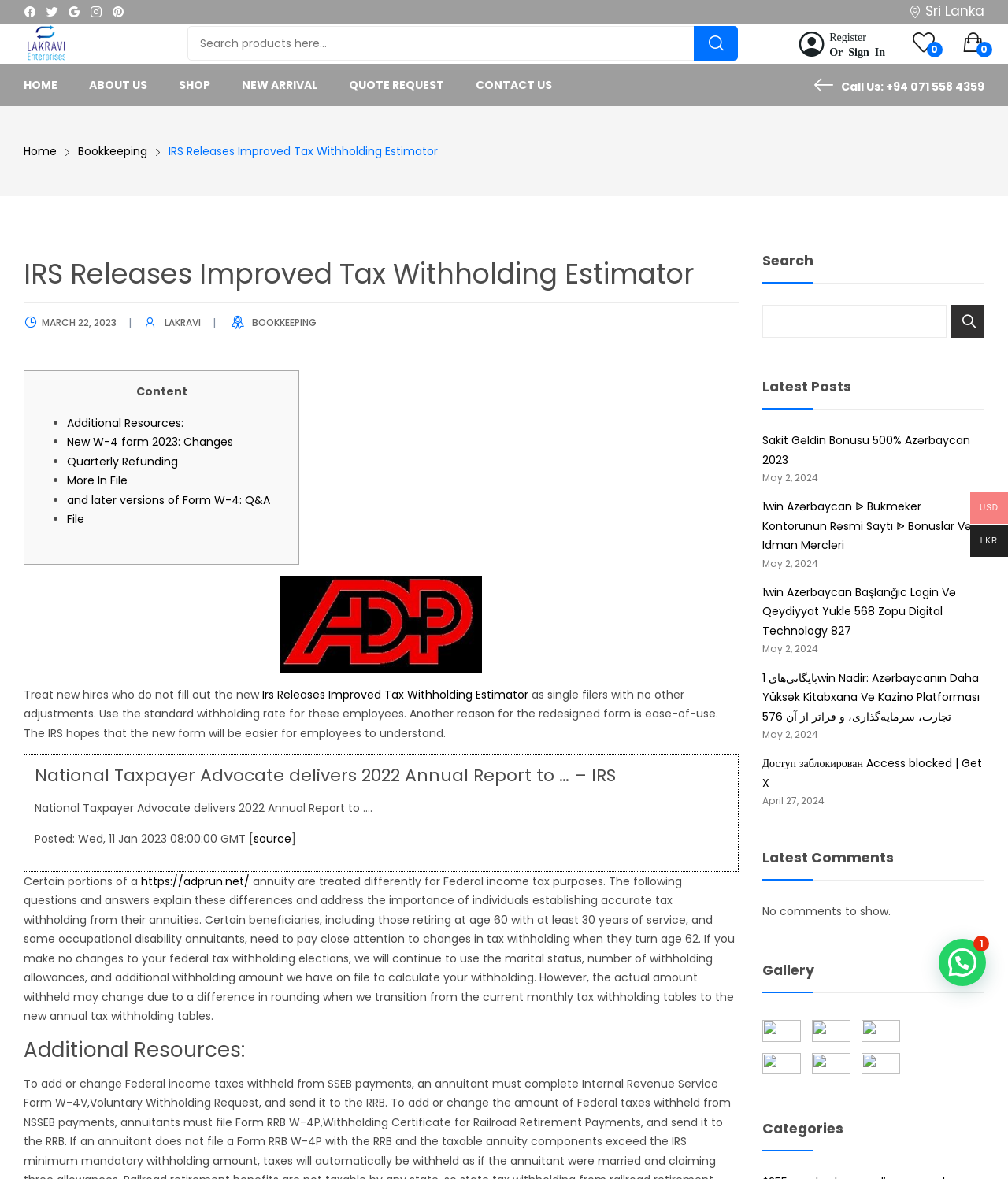For the element described, predict the bounding box coordinates as (top-left x, top-left y, bottom-right x, bottom-right y). All values should be between 0 and 1. Element description: New W-4 form 2023: Changes

[0.066, 0.368, 0.231, 0.382]